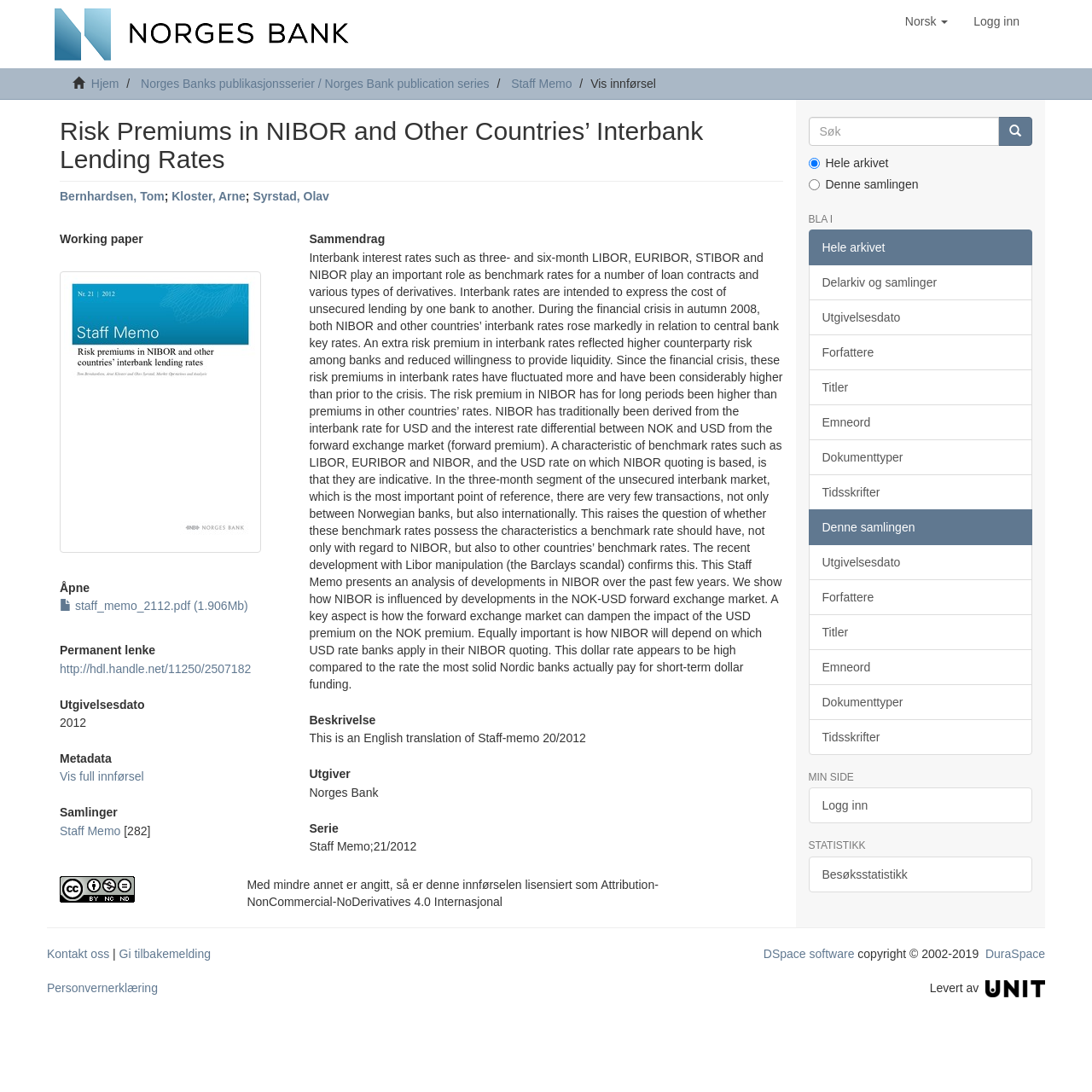What type of document is presented on this webpage?
Please provide a single word or phrase as the answer based on the screenshot.

Working paper